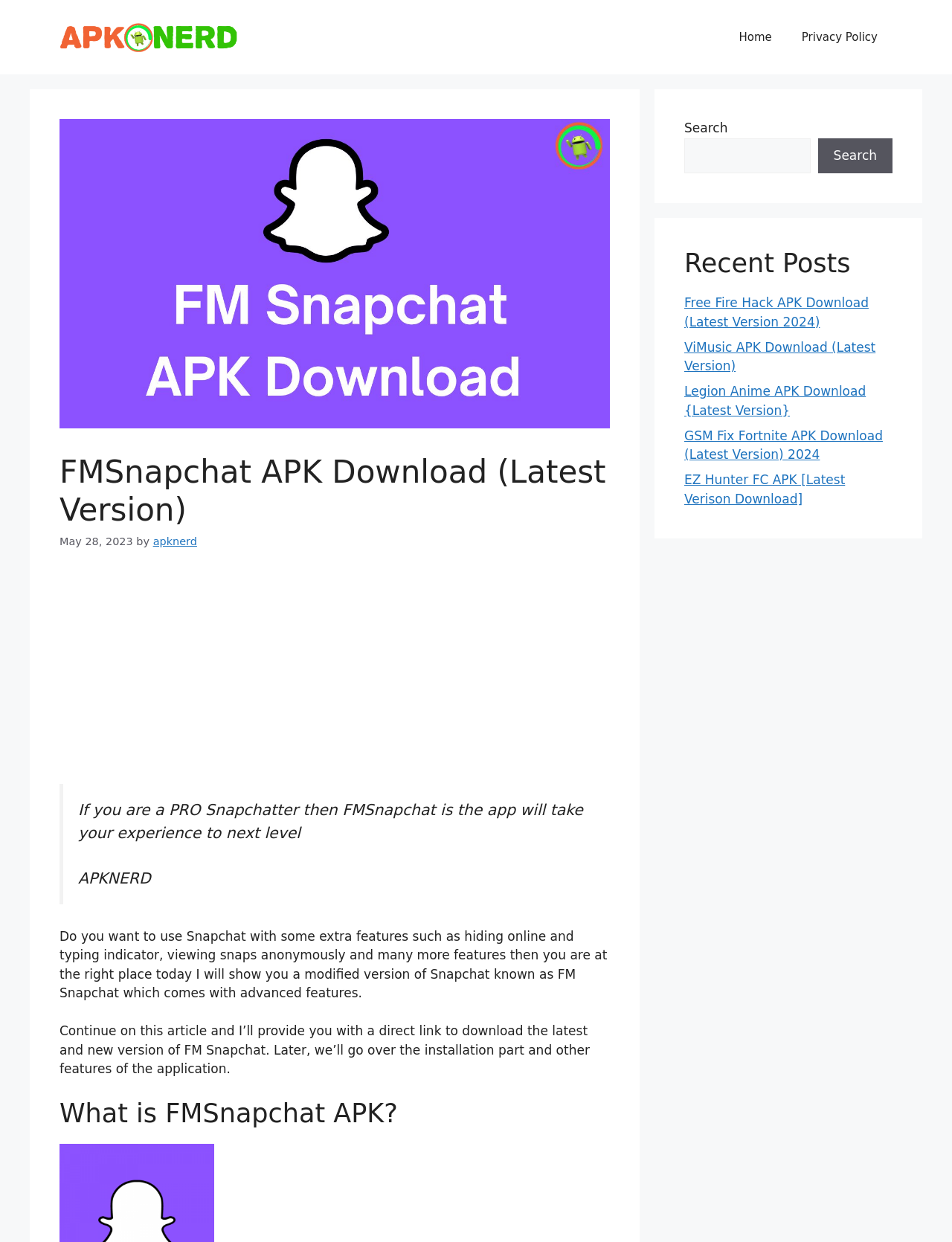Detail the various sections and features present on the webpage.

The webpage is about FMSnapchat, a modified version of Snapchat with additional features. At the top, there is a banner with the site's name, ApkNerd, accompanied by a logo image. Below the banner, there is a navigation menu with links to the home page and privacy policy.

The main content area is divided into sections. The first section has a heading that reads "FMSnapchat APK Download (Latest Version)" and displays the date "May 28, 2023" and the author "apknerd". Below this, there is an advertisement iframe.

The next section is a blockquote that contains a brief description of FMSnapchat, stating that it is an app that takes the Snapchat experience to the next level. Below this, there is a paragraph of text that explains the purpose of the article, which is to provide a direct link to download the latest version of FMSnapchat and guide the reader through the installation process.

Further down, there is a heading that reads "What is FMSnapchat APK?" which likely introduces a section that explains the features and benefits of FMSnapchat.

On the right side of the page, there is a complementary section that contains a search bar with a search button. Below the search bar, there is a section titled "Recent Posts" that lists several links to other articles, including "Free Fire Hack APK Download", "ViMusic APK Download", and others.

Overall, the webpage is focused on providing information and resources related to FMSnapchat, a modified version of Snapchat, and offers additional features and downloads.